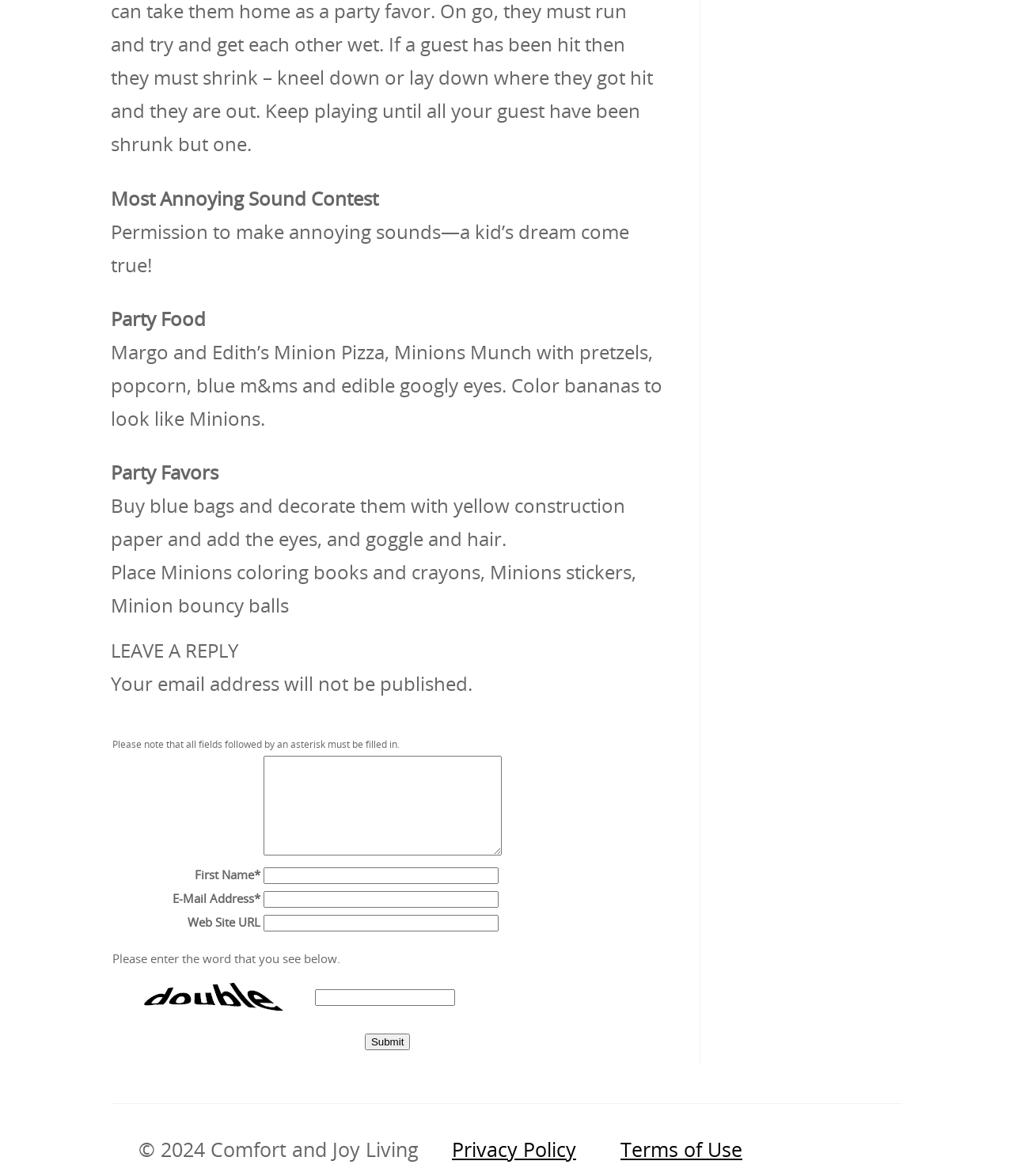Highlight the bounding box coordinates of the element that should be clicked to carry out the following instruction: "View terms of use". The coordinates must be given as four float numbers ranging from 0 to 1, i.e., [left, top, right, bottom].

[0.612, 0.965, 0.733, 0.988]